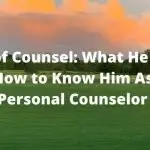Describe all the visual components present in the image.

The image depicts a serene landscape with a colorful sky at sunset, serving as a backdrop for an informative title. The text prominently features the phrase "Spirit of Counsel: What He Is and Is Not, How to Know Him As Your Personal Counselor," indicating a focus on understanding the role of counsel within a spiritual context. This suggests a deep exploration of the qualities and significance of spiritual guidance, inviting viewers to learn more about developing a personal relationship with divine counsel. The contrast between the tranquil scenery and the insightful message encourages reflection and engagement with the topic at hand.